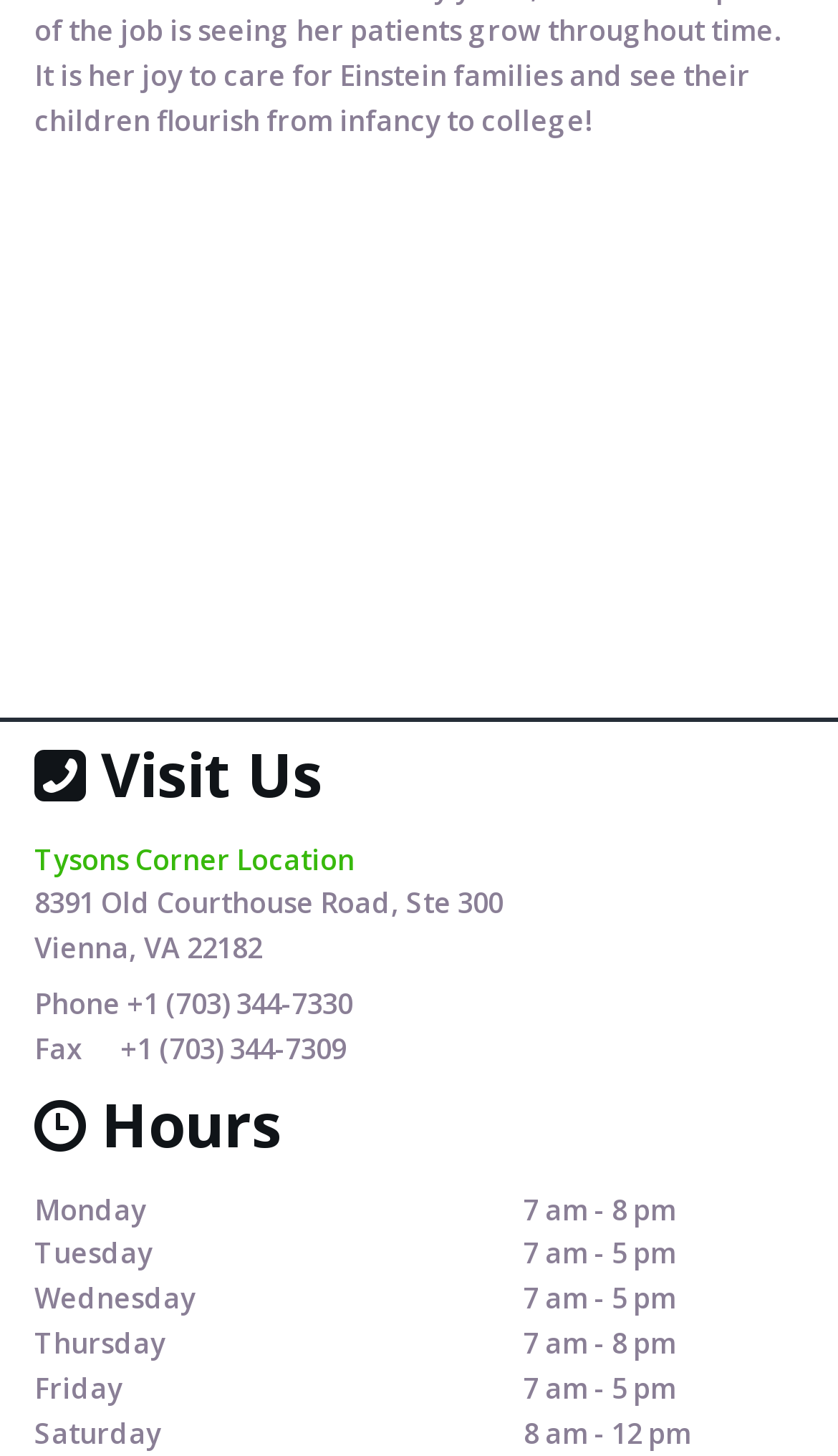How many images are on this webpage?
Please provide a comprehensive and detailed answer to the question.

I counted the number of image elements on the webpage, which are 'May reading.jpg', 'May with Ophthalmoscope.jpg', 'May, Dr. M, and Florencia.jpg', 'May with daughter.jpg', and 'May and Florencia.jpg'.